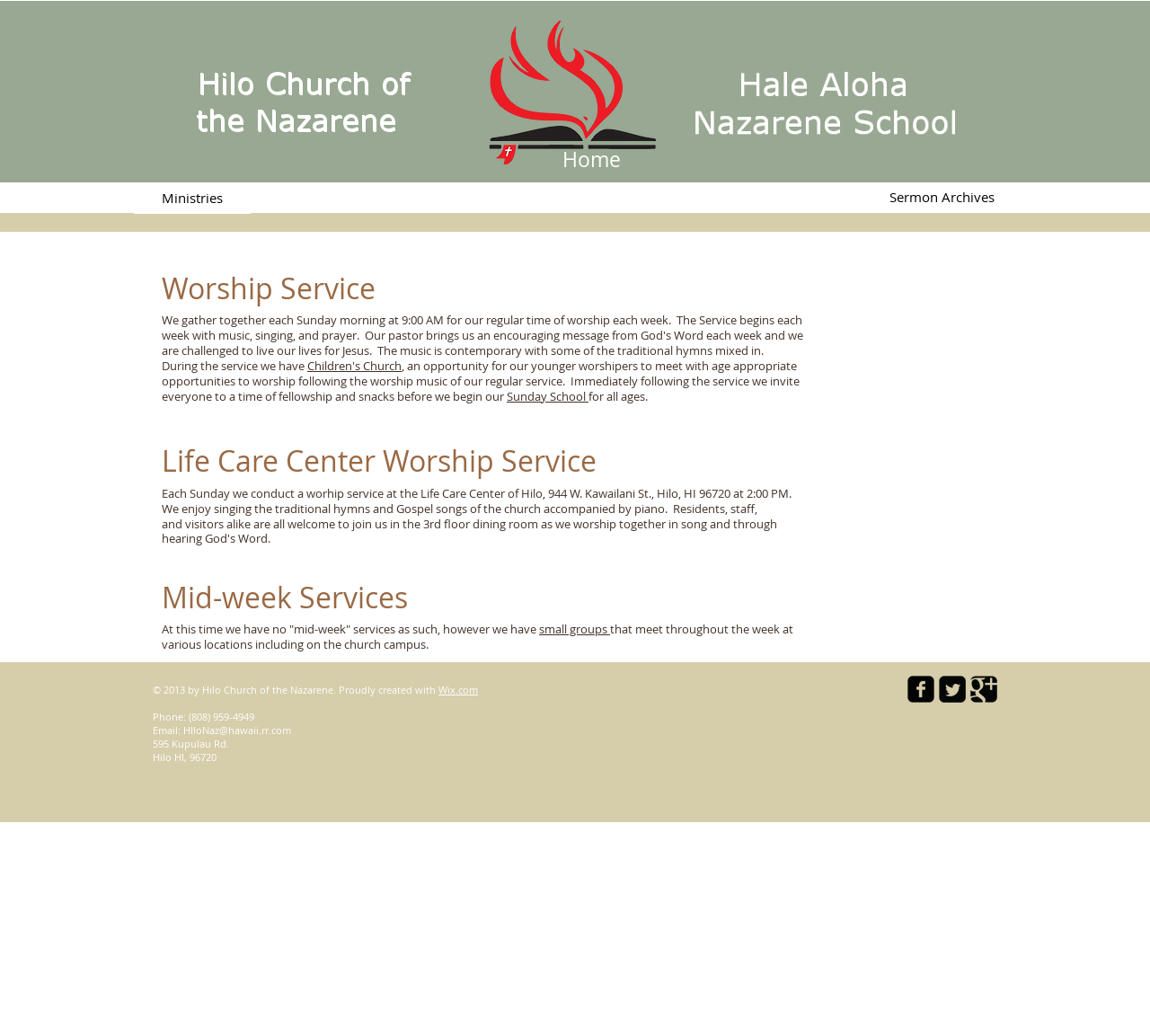Pinpoint the bounding box coordinates of the clickable area necessary to execute the following instruction: "Visit the 'Sermon Archives' page". The coordinates should be given as four float numbers between 0 and 1, namely [left, top, right, bottom].

[0.773, 0.176, 0.865, 0.206]